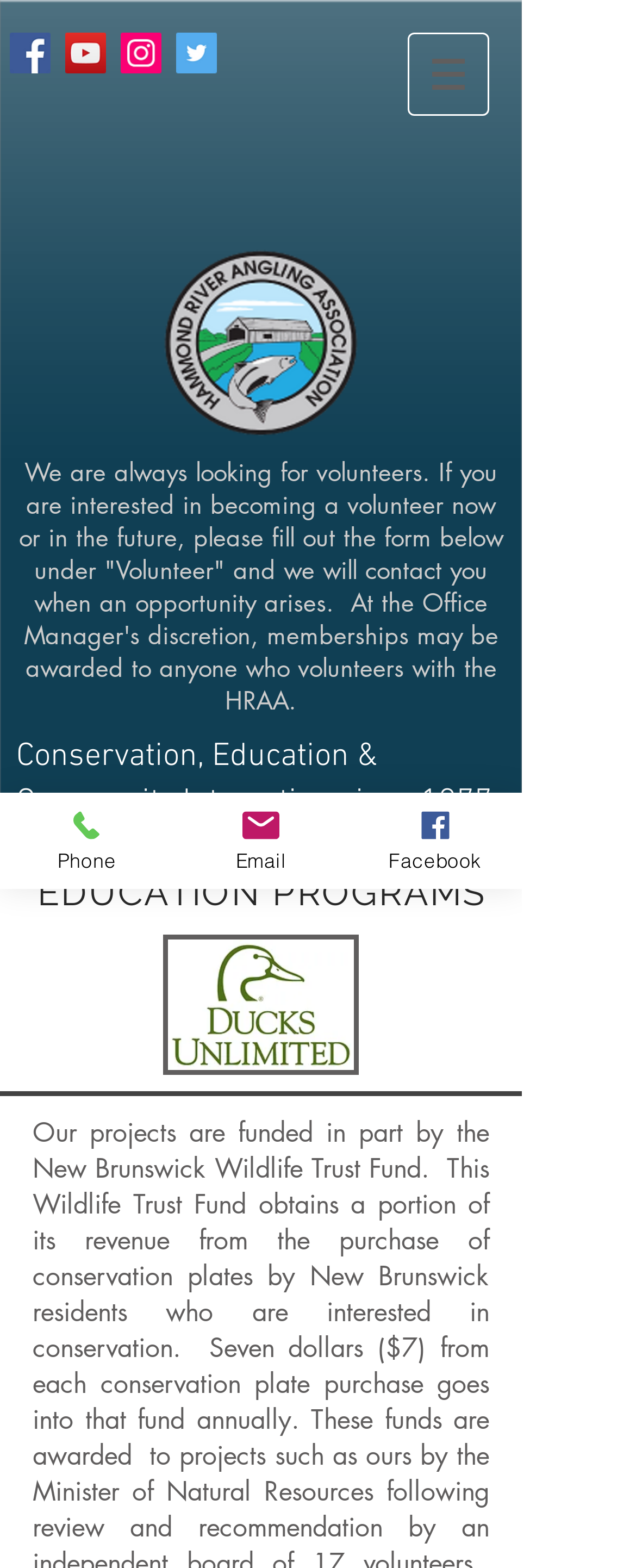Please answer the following query using a single word or phrase: 
How many contact methods are provided?

3